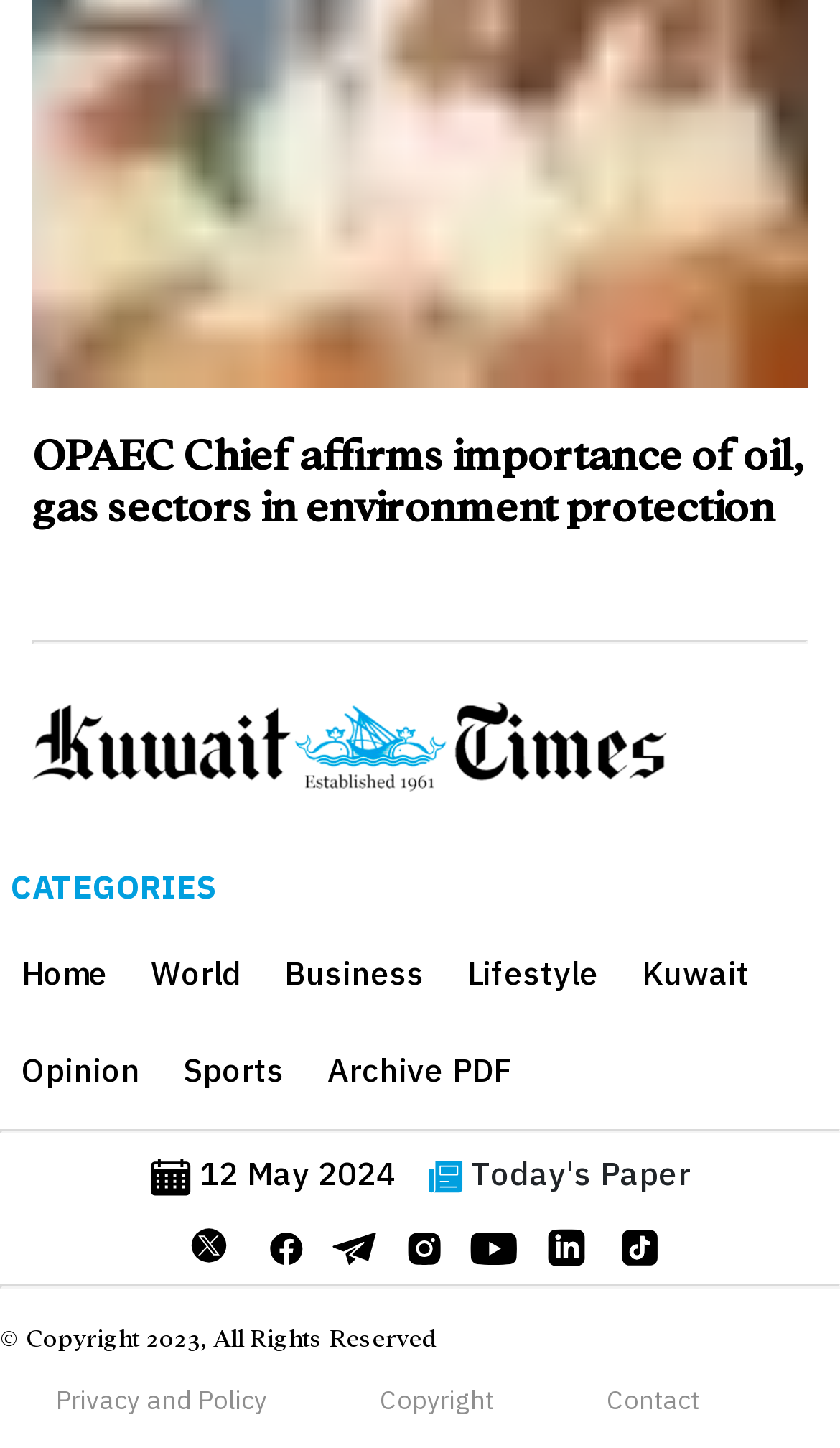What is the date of today's paper?
Use the image to answer the question with a single word or phrase.

12 May 2024